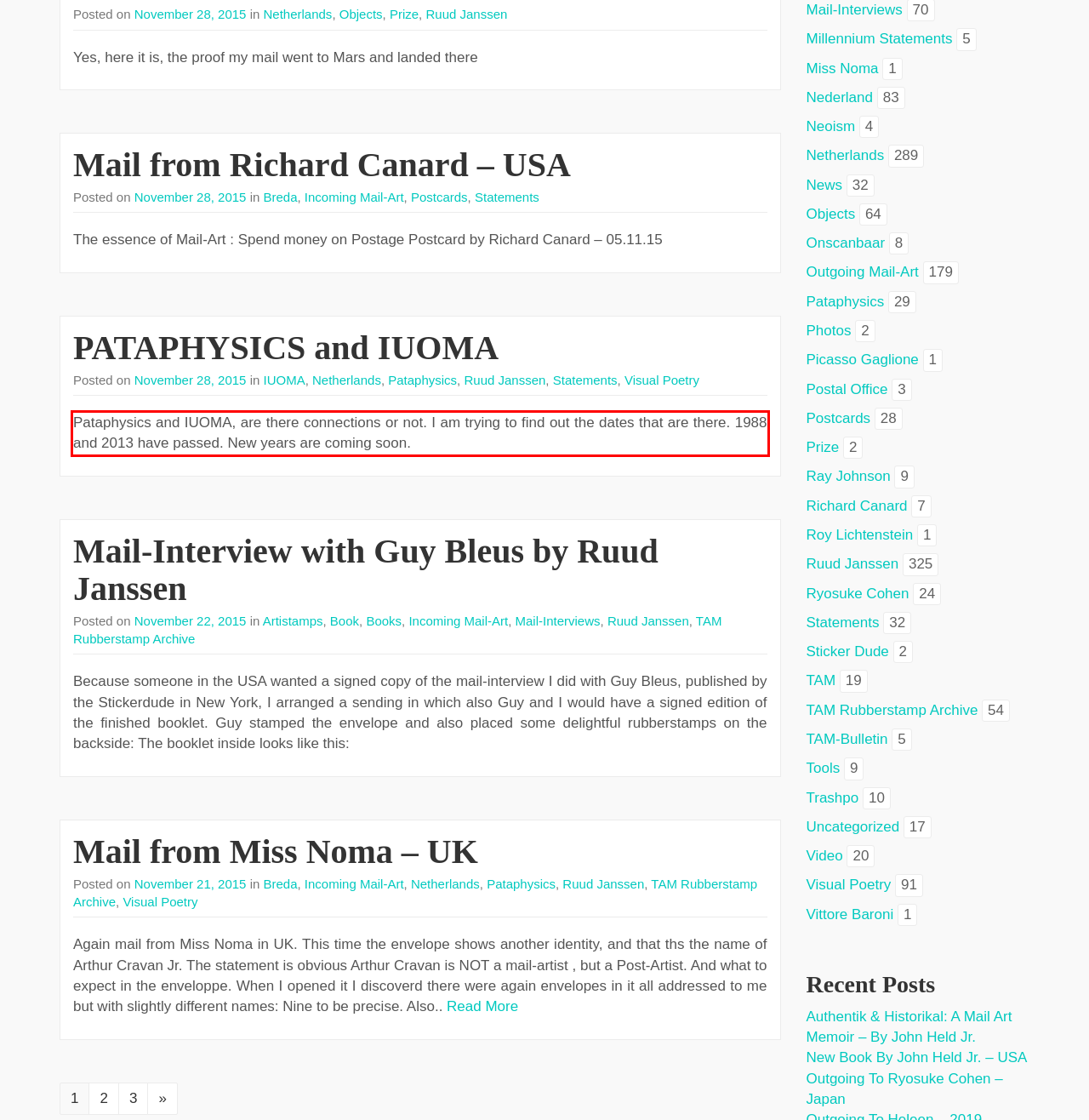Review the webpage screenshot provided, and perform OCR to extract the text from the red bounding box.

Pataphysics and IUOMA, are there connections or not. I am trying to find out the dates that are there. 1988 and 2013 have passed. New years are coming soon.